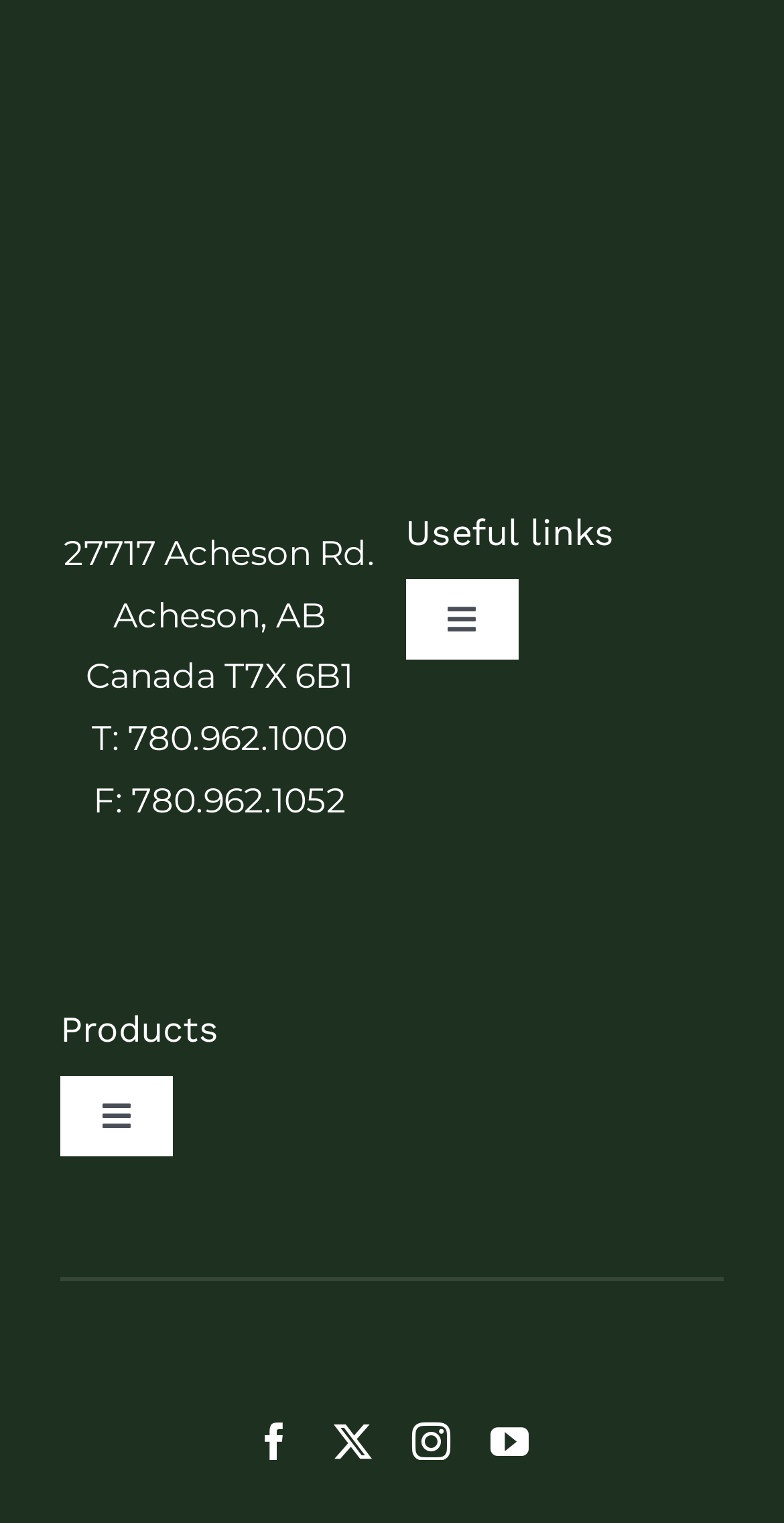Please specify the bounding box coordinates for the clickable region that will help you carry out the instruction: "Open the Facebook link".

[0.326, 0.933, 0.374, 0.958]